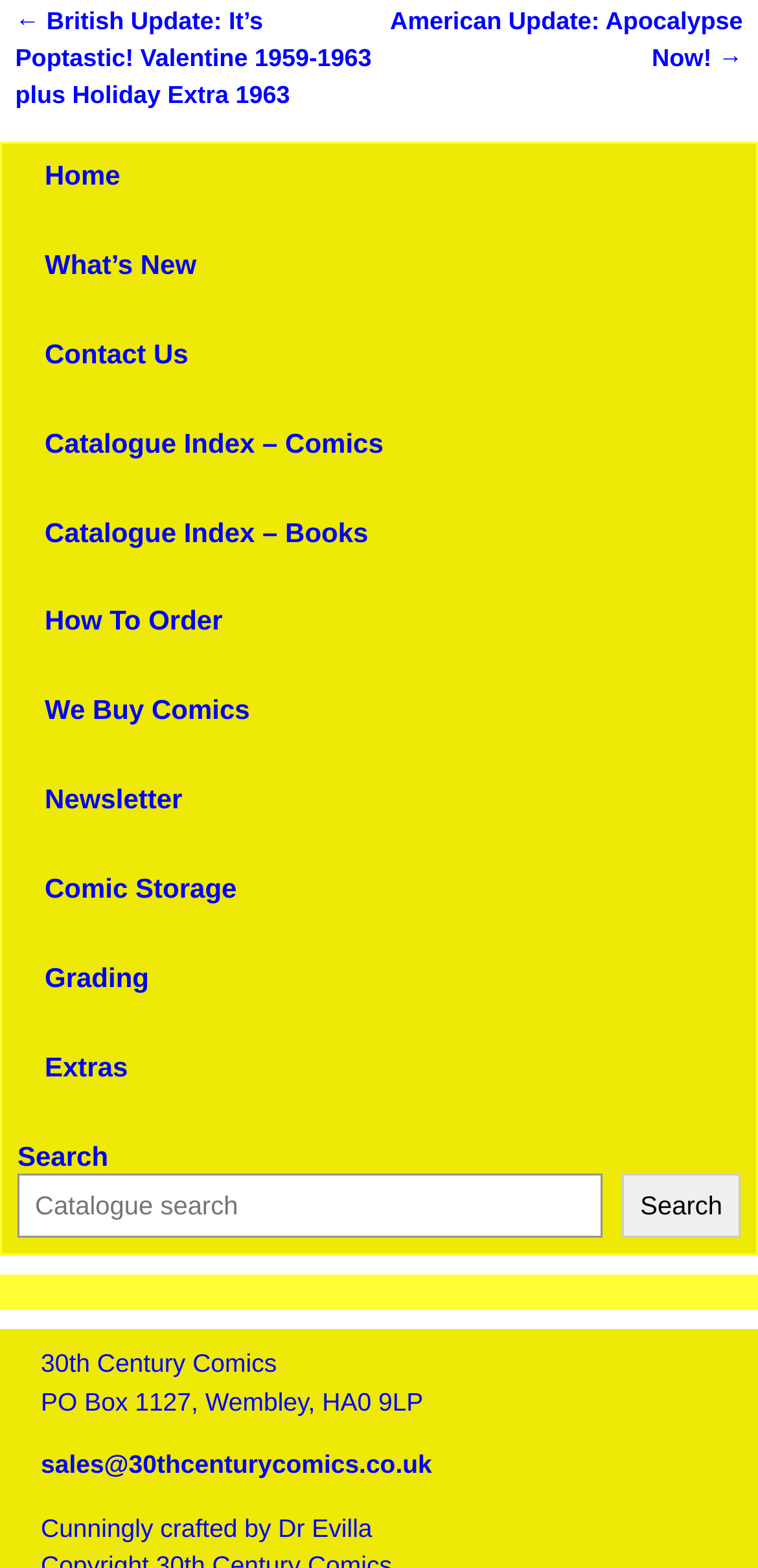Bounding box coordinates are specified in the format (top-left x, top-left y, bottom-right x, bottom-right y). All values are floating point numbers bounded between 0 and 1. Please provide the bounding box coordinate of the region this sentence describes: Contact Us

[0.059, 0.216, 0.248, 0.235]